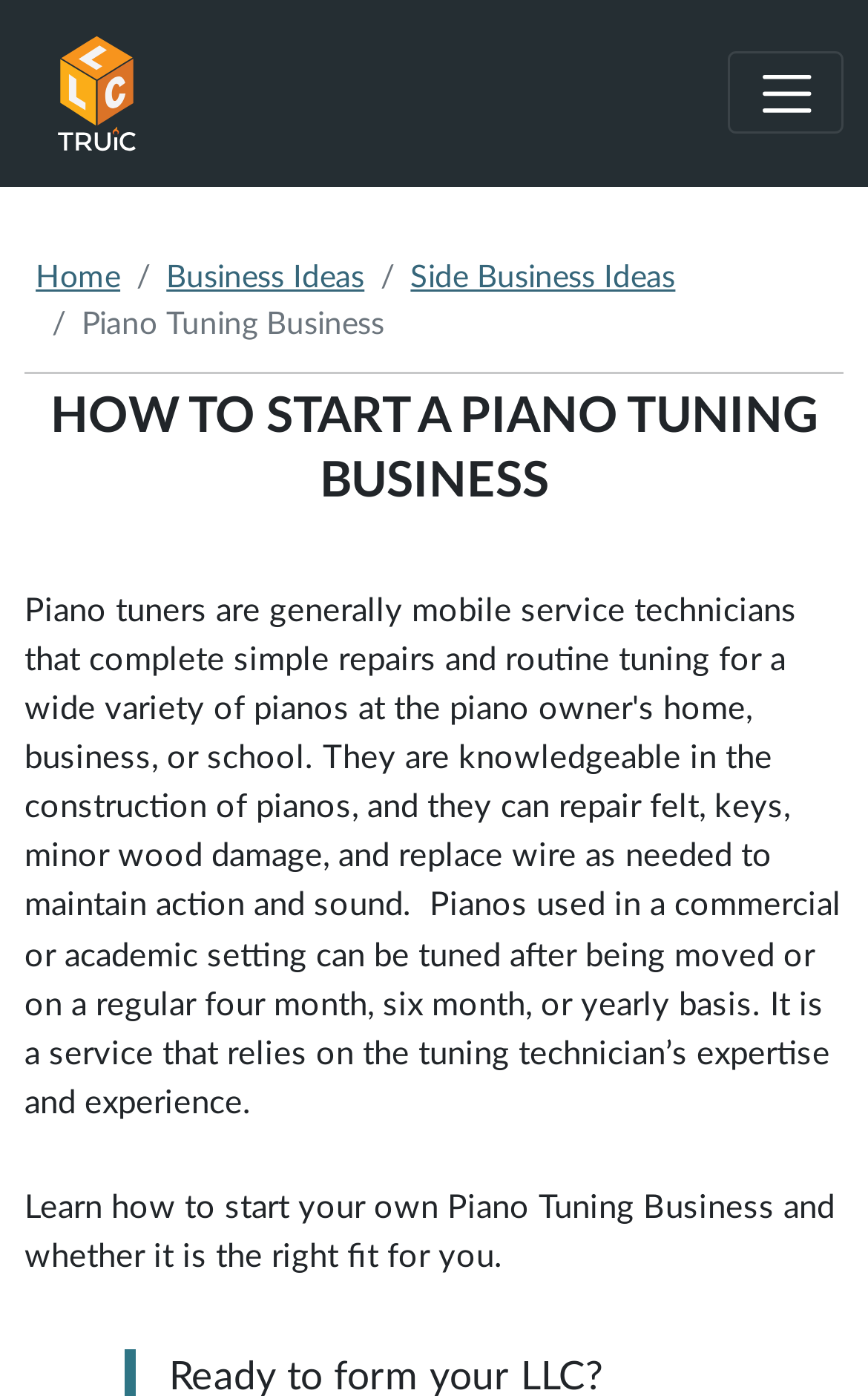Answer with a single word or phrase: 
What is the main topic of the webpage?

Piano Tuning Business